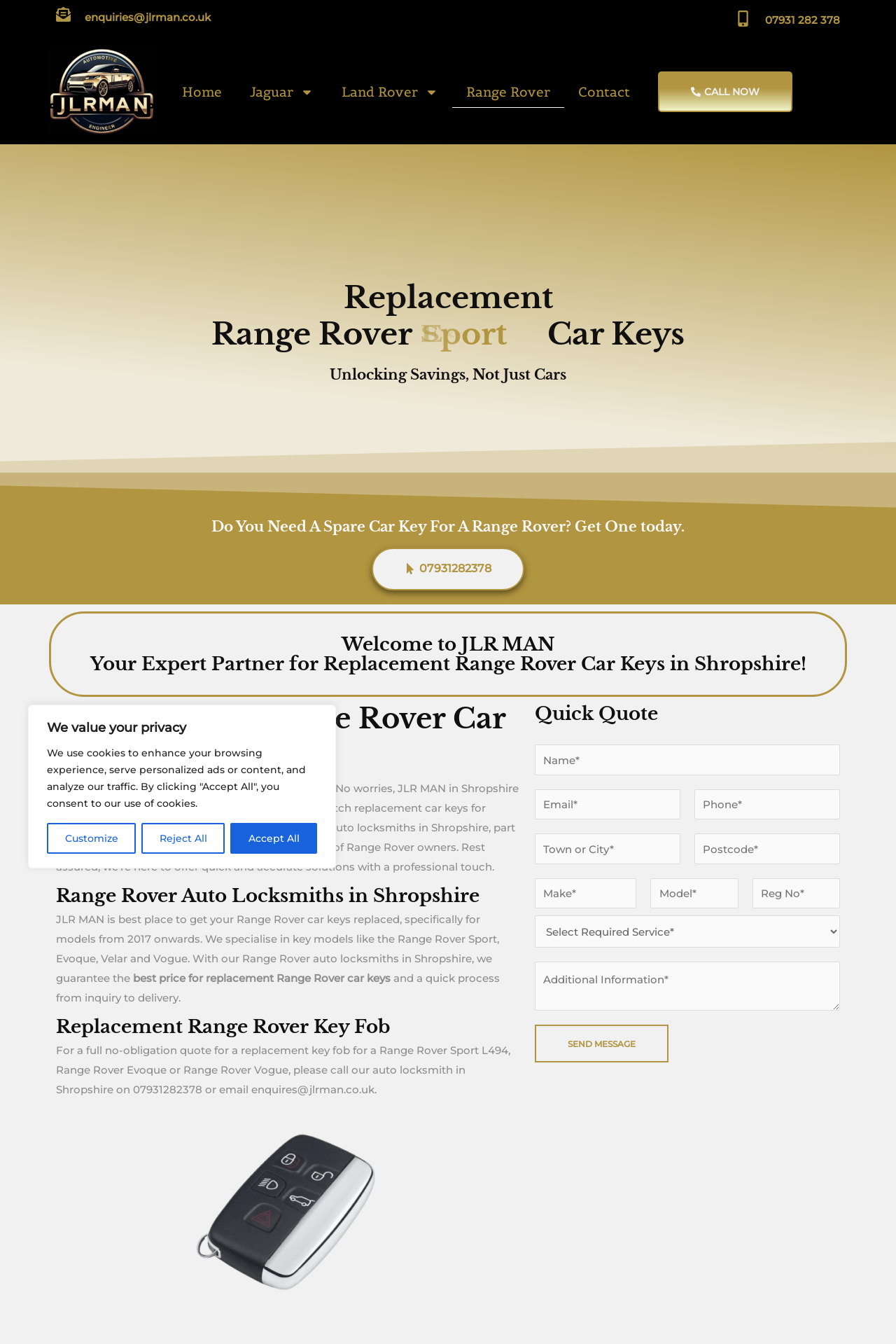Given the webpage screenshot, identify the bounding box of the UI element that matches this description: "parent_node: Postcode name="wpforms[fields][20]" placeholder="Postcode*"".

[0.775, 0.62, 0.938, 0.643]